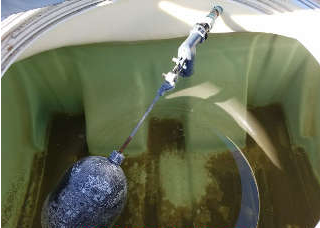What is attached to the pipe in the tank?
Could you answer the question with a detailed and thorough explanation?

According to the image description, a device is visible in the tank, featuring a large, spherical component, likely a float, attached to a pipe that connects to a valve or nozzle situated above.